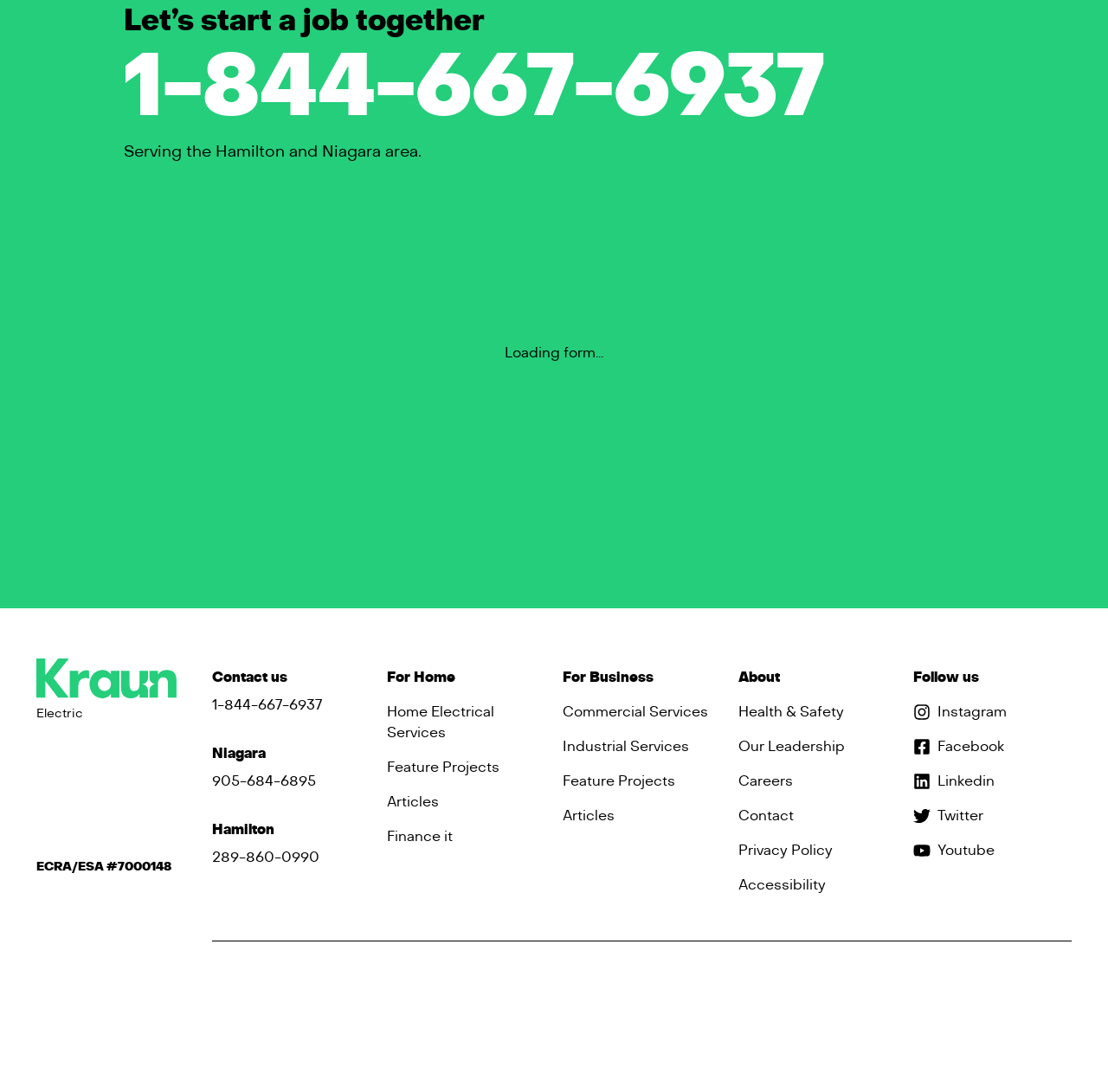Determine the bounding box coordinates of the area to click in order to meet this instruction: "Find us on Facebook".

[0.824, 0.674, 0.906, 0.693]